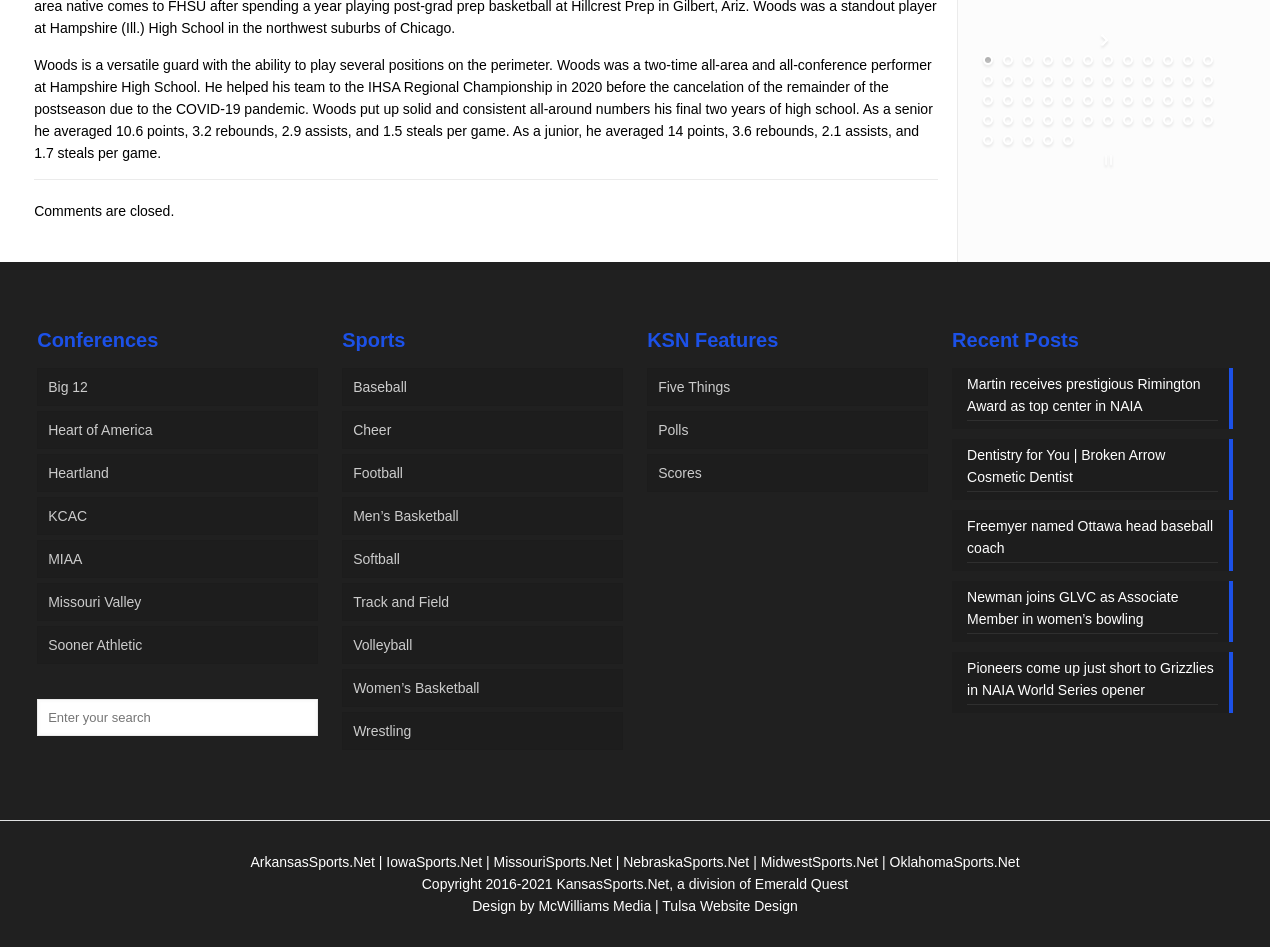Can you identify the bounding box coordinates of the clickable region needed to carry out this instruction: 'Search for something'? The coordinates should be four float numbers within the range of 0 to 1, stated as [left, top, right, bottom].

[0.029, 0.738, 0.248, 0.777]